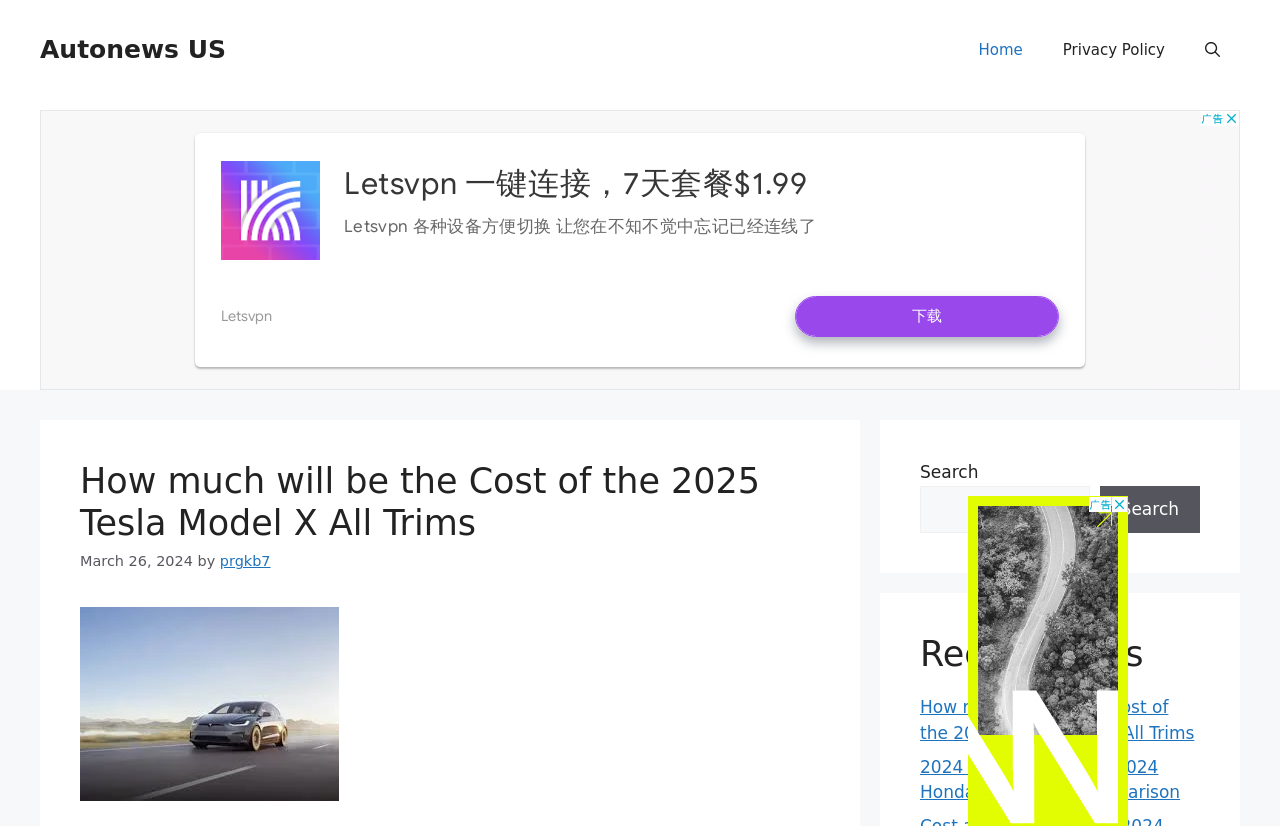What is the category of the news article?
Use the image to give a comprehensive and detailed response to the question.

By analyzing the webpage, I found a heading 'How much will be the Cost of the 2025 Tesla Model X All Trims' which suggests that the news article is related to the automotive industry, specifically about the Tesla Model X.